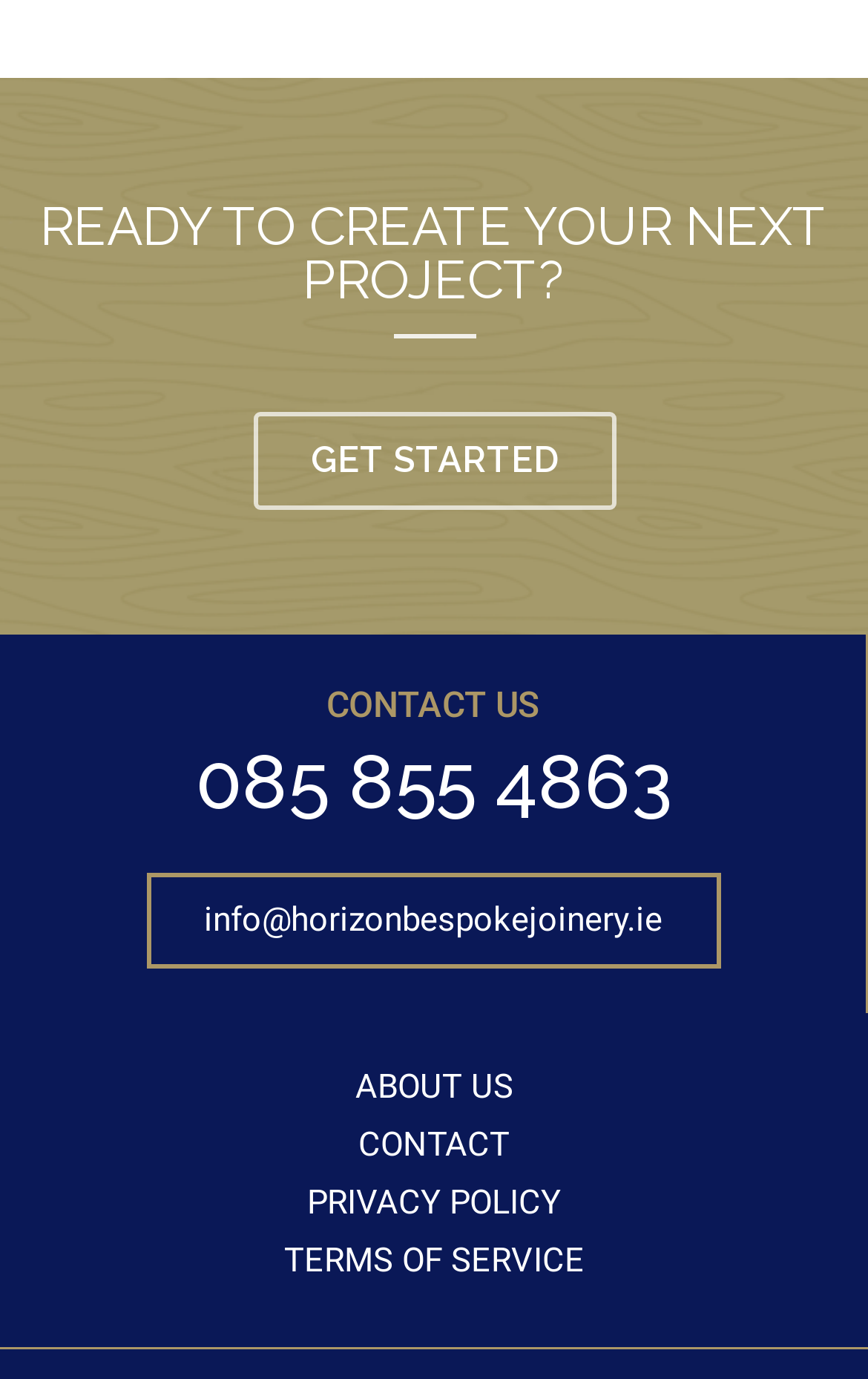Observe the image and answer the following question in detail: What is the company's email address?

The company's email address is 'info@horizonbespokejoinery.ie', which is a link element located at the bottom of the page, allowing users to send an email to the company.